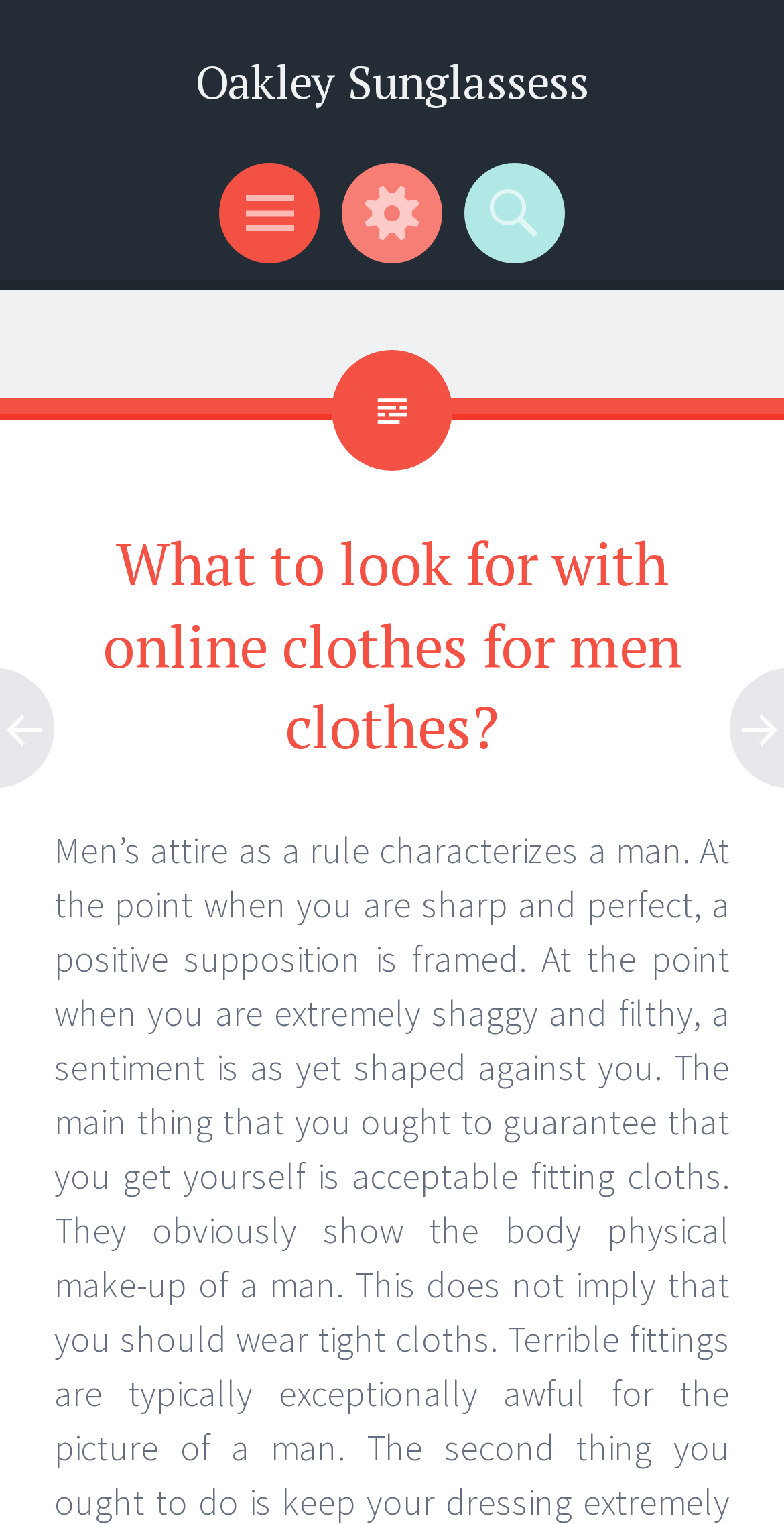Answer the question using only one word or a concise phrase: What is the main topic of the webpage?

Online clothes for men